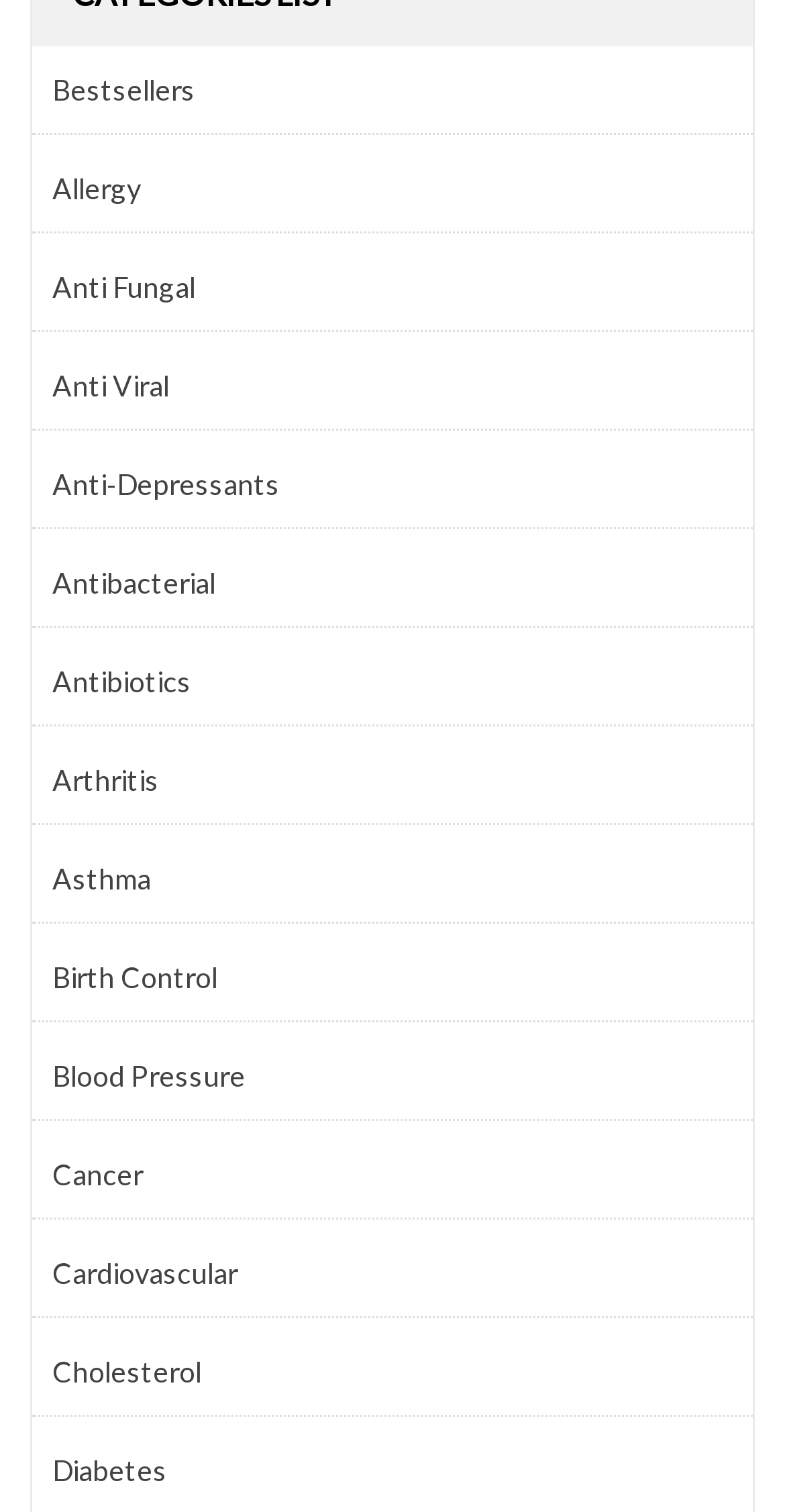Please use the details from the image to answer the following question comprehensively:
Where is the 'Diabetes' category located?

I looked at the bounding box coordinates of the link element with the text 'Diabetes' and found that its y1 and y2 values are 0.957 and 0.988, respectively, which indicates that it is located at the bottom of the webpage.